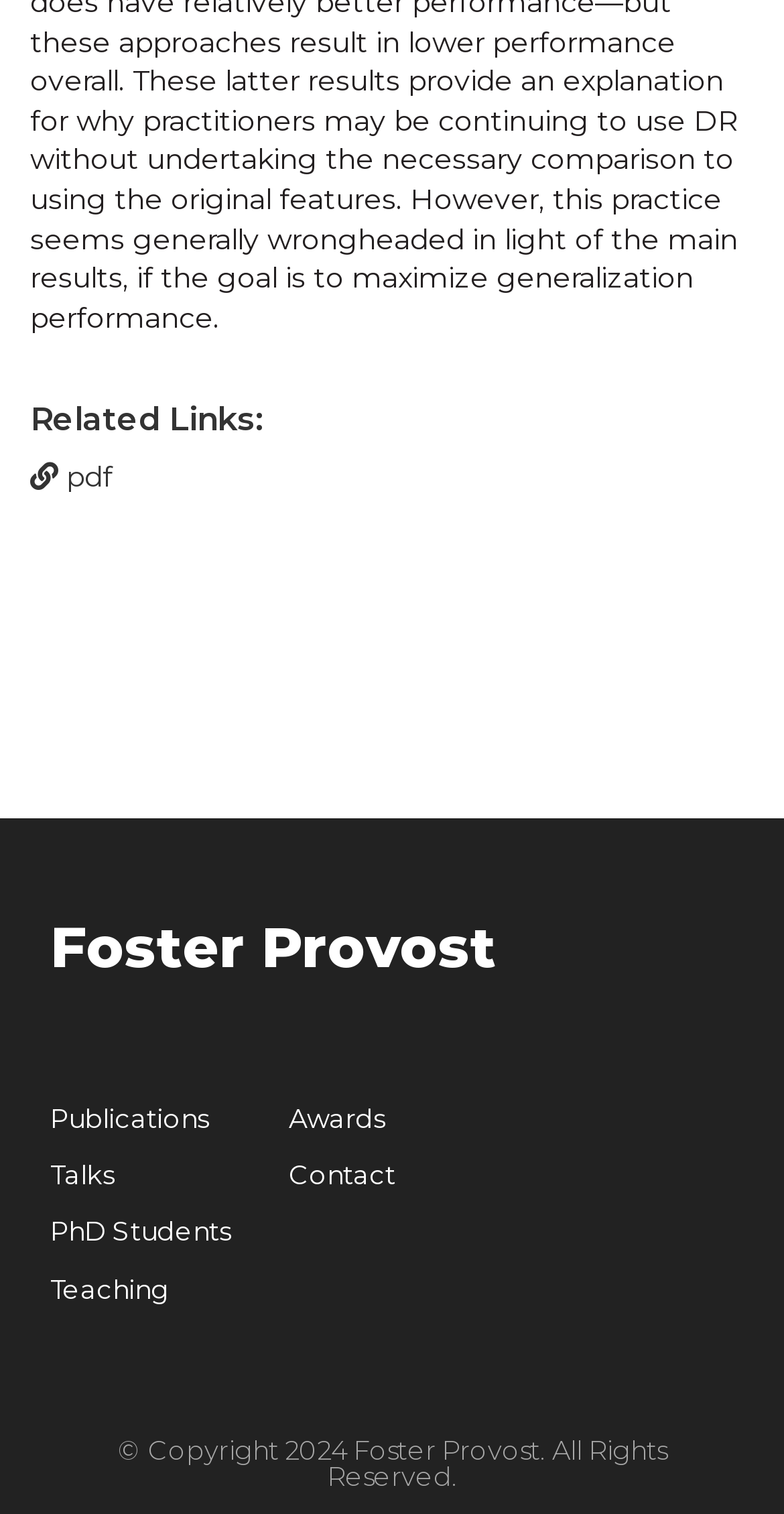Provide the bounding box coordinates of the section that needs to be clicked to accomplish the following instruction: "view Foster Provost's profile."

[0.064, 0.602, 0.633, 0.648]